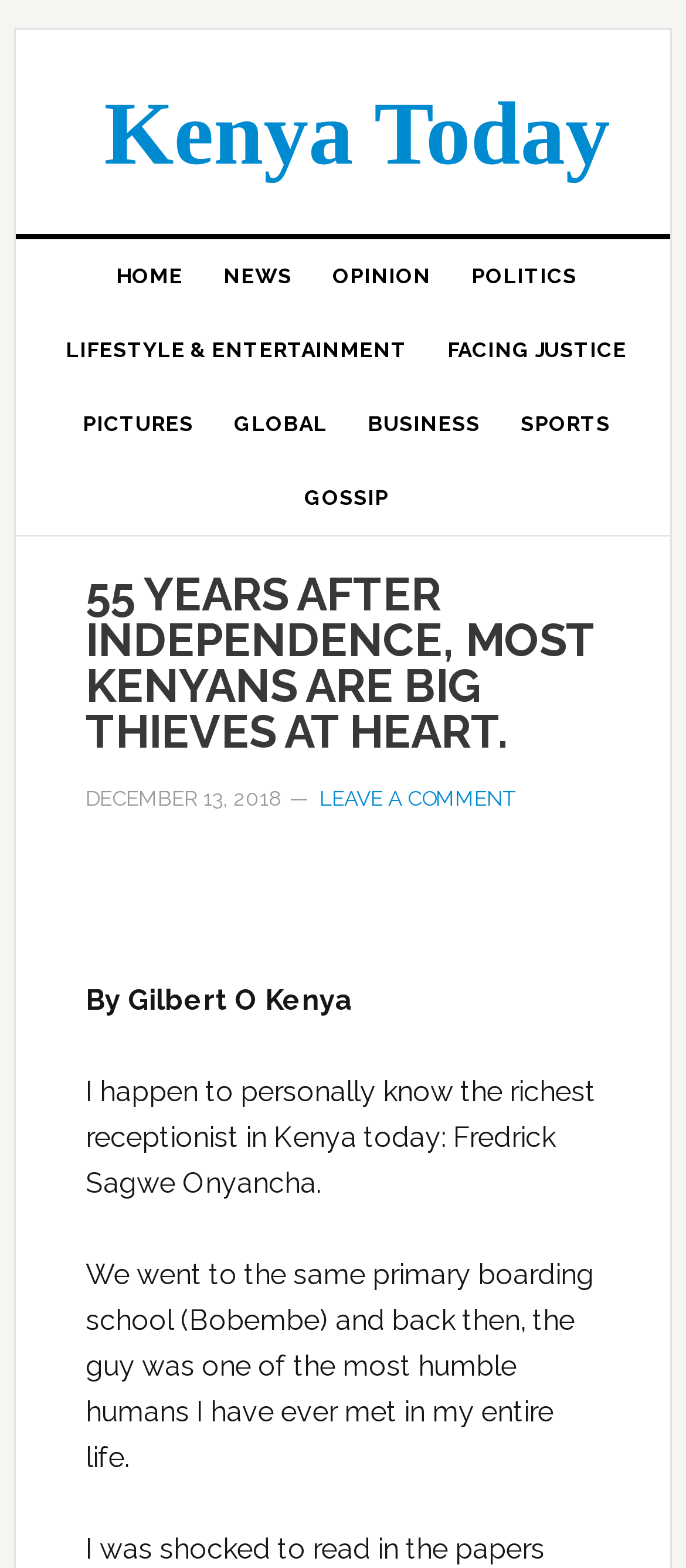Answer with a single word or phrase: 
What is the date of the article?

DECEMBER 13, 2018